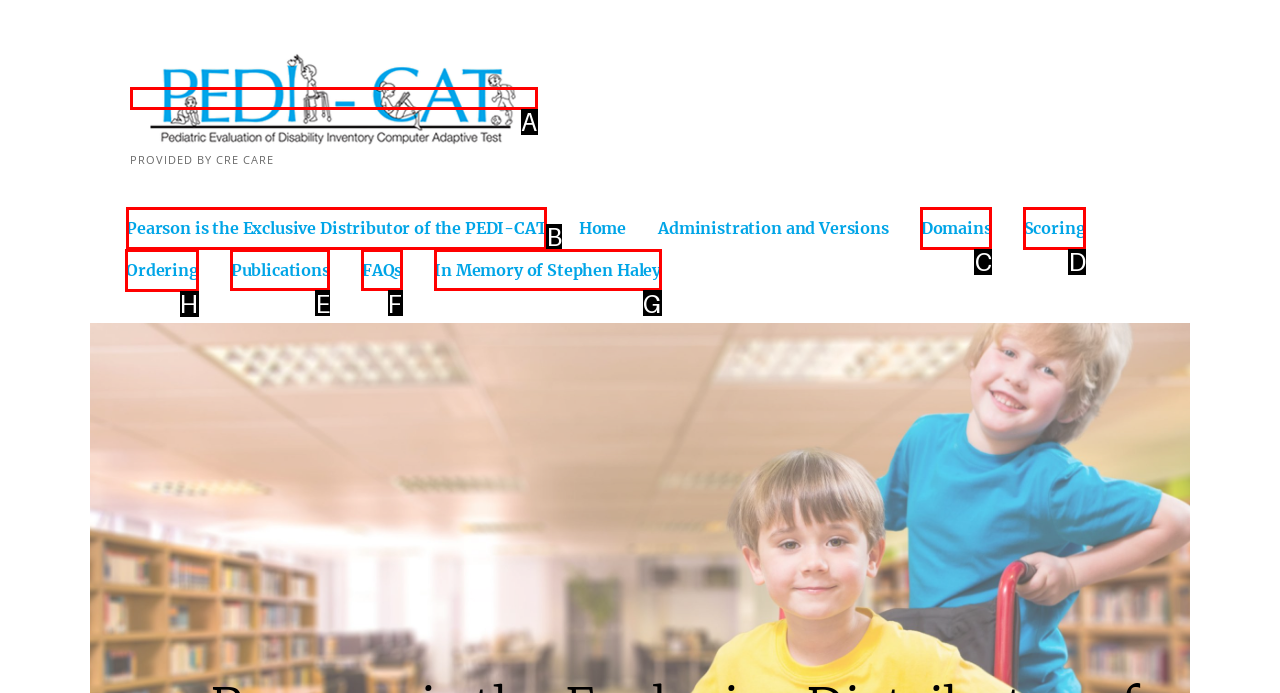Select the appropriate letter to fulfill the given instruction: view ordering information
Provide the letter of the correct option directly.

H